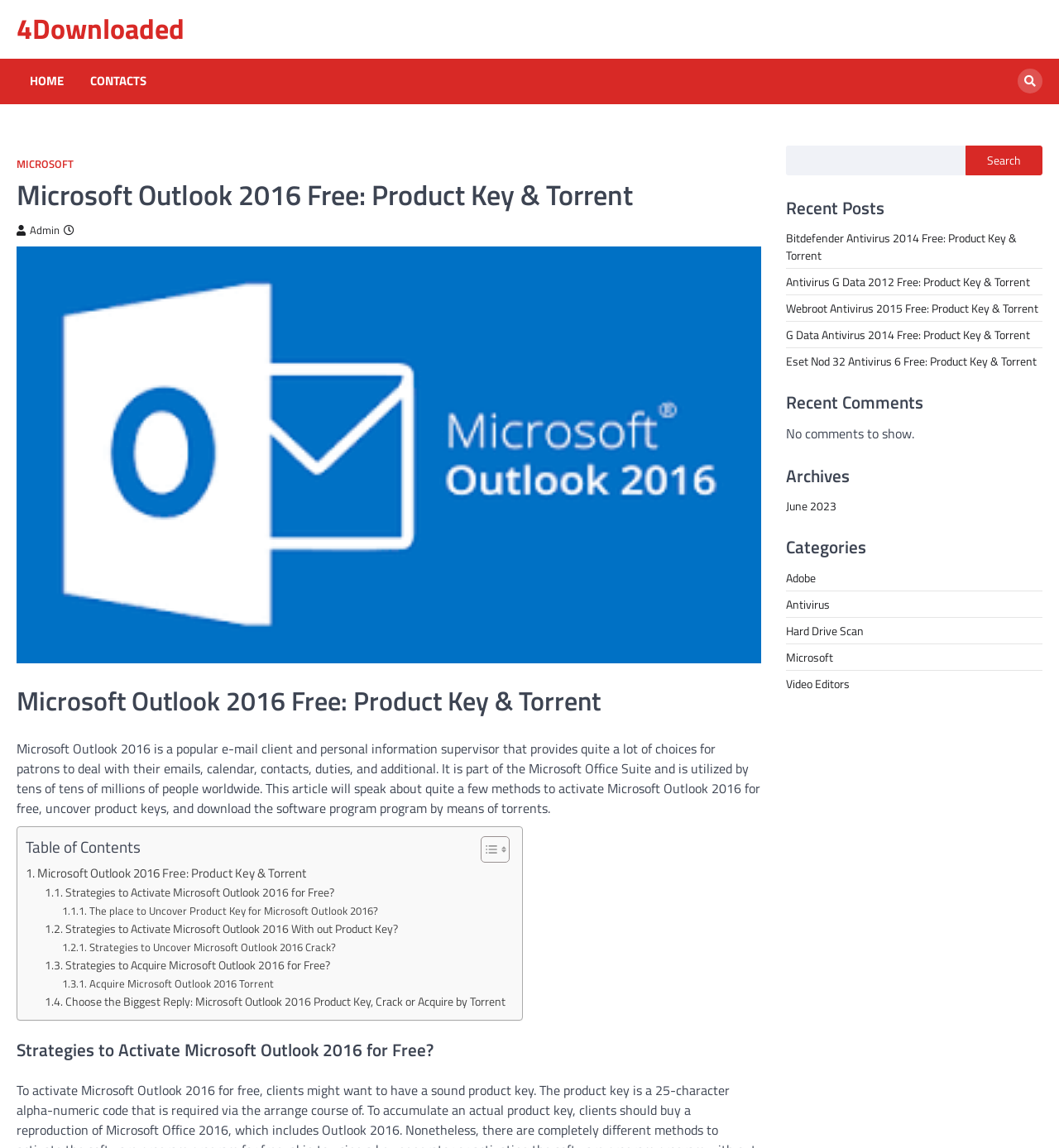Using the description: "Research Relax The Back", identify the bounding box of the corresponding UI element in the screenshot.

None